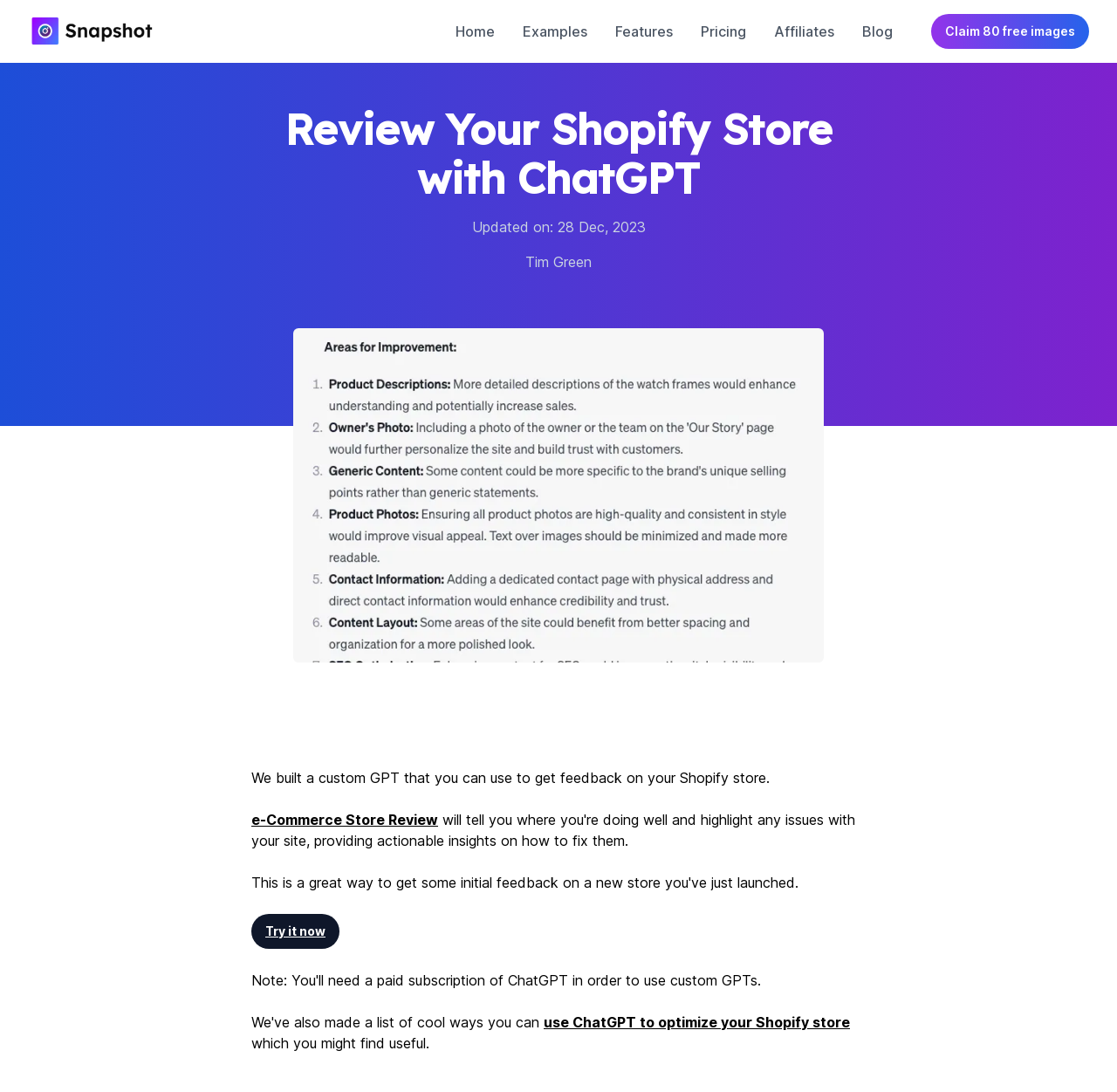Provide a one-word or one-phrase answer to the question:
Who is the author of the content on this page?

Tim Green